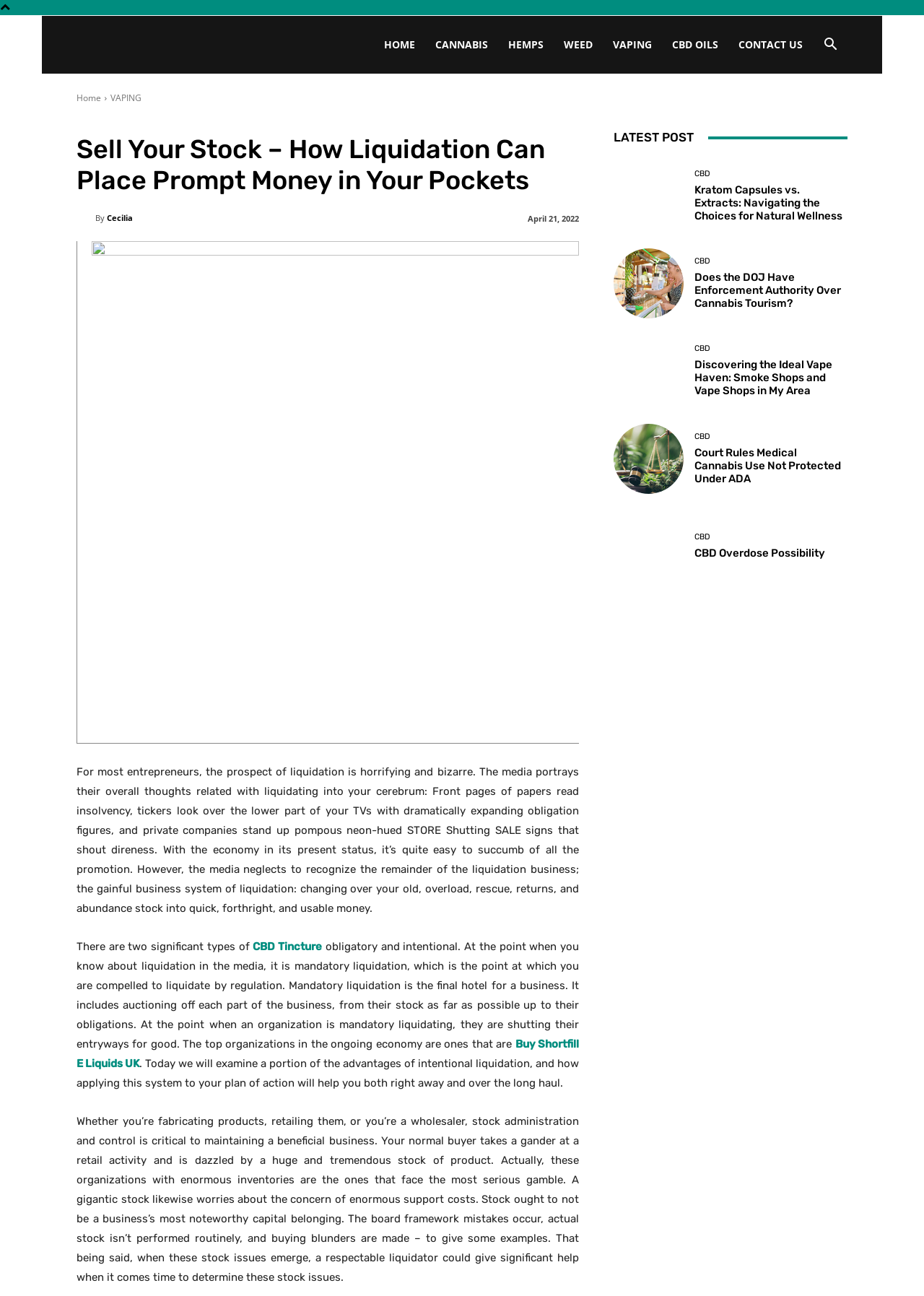What is the purpose of liquidation according to the webpage?
Refer to the screenshot and respond with a concise word or phrase.

Converting old stock into quick money